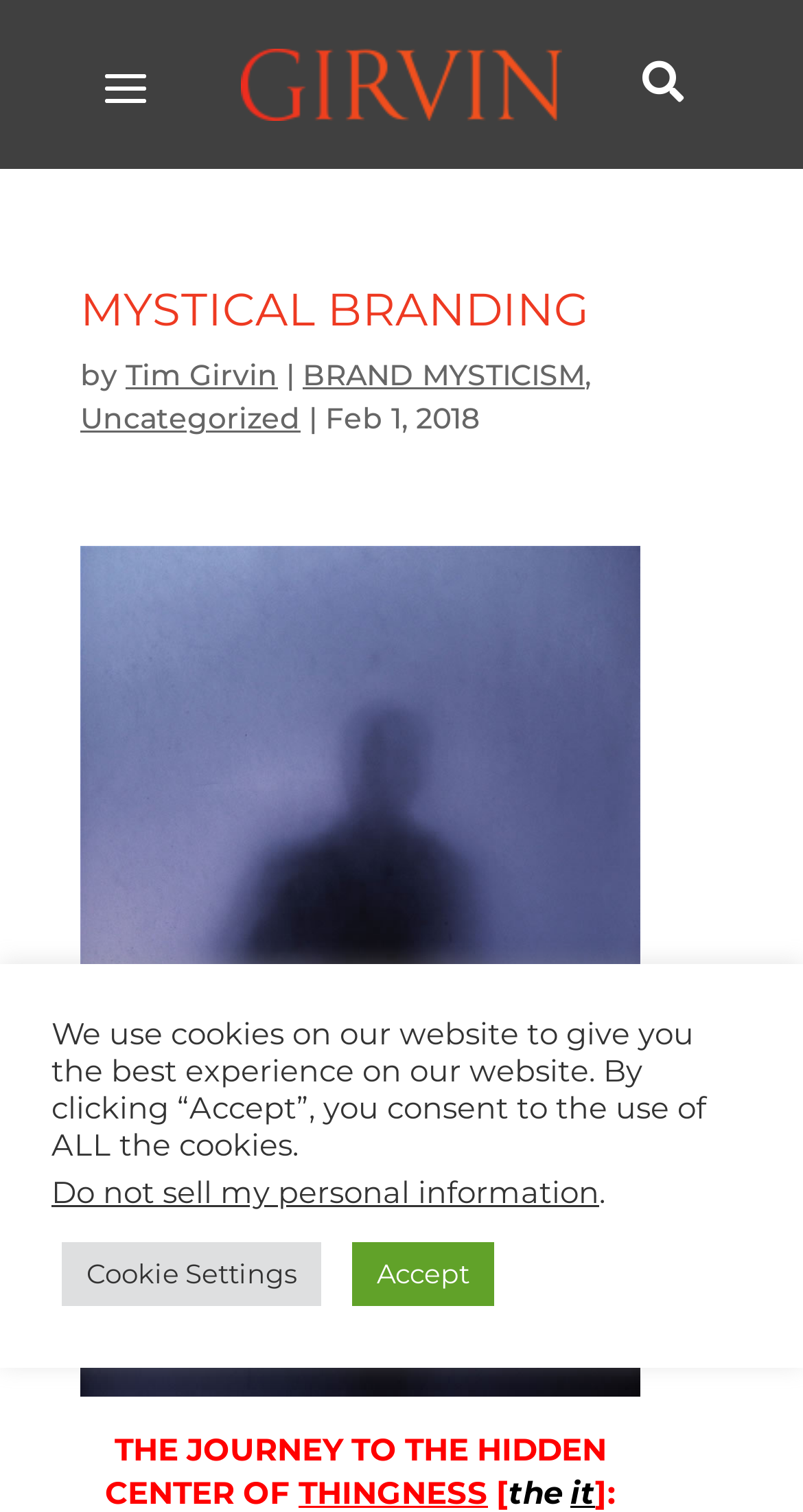What is the main image about?
Answer with a single word or phrase by referring to the visual content.

MYSTICAL BRANDING